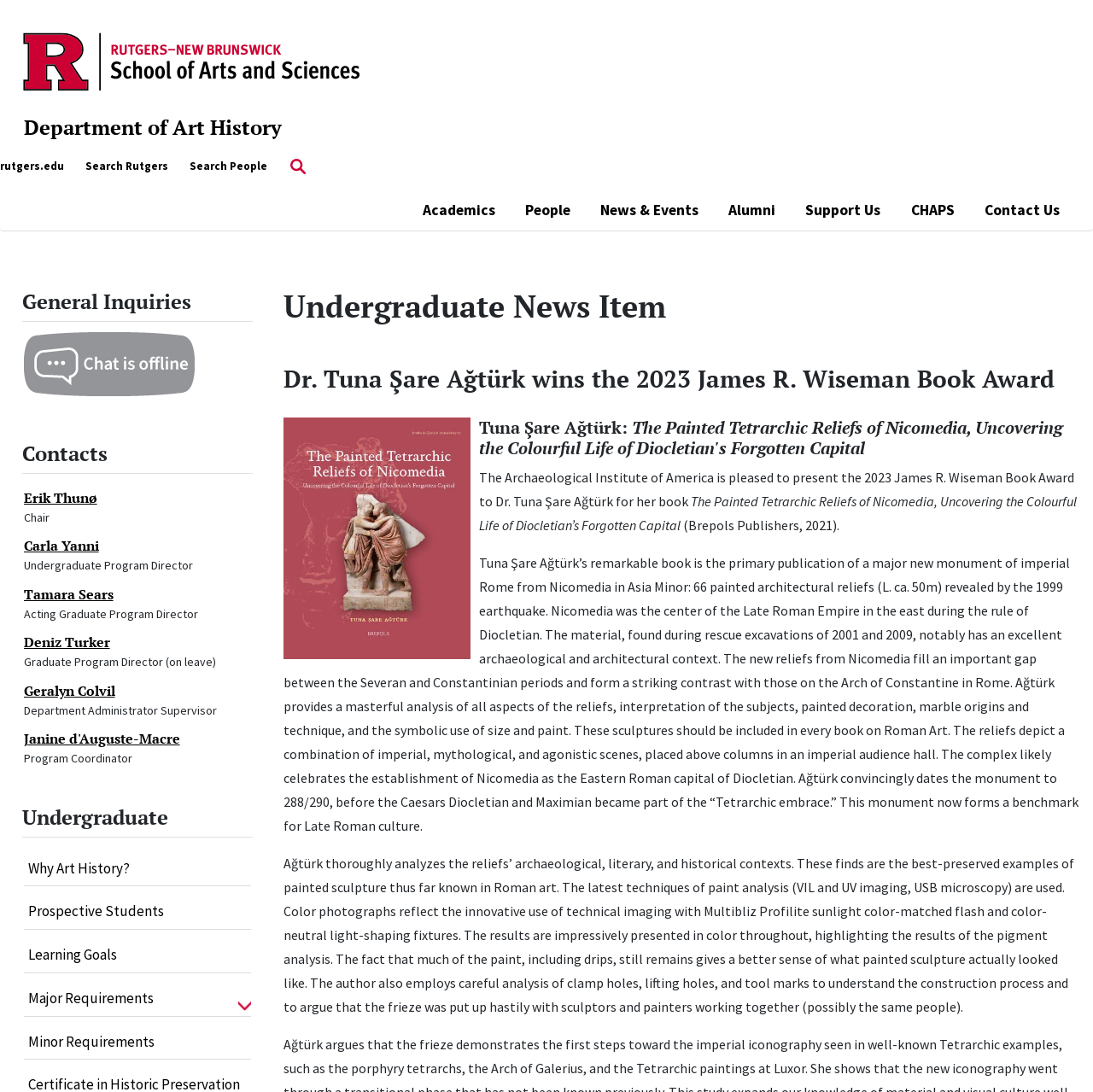Select the bounding box coordinates of the element I need to click to carry out the following instruction: "View undergraduate major requirements".

[0.022, 0.899, 0.218, 0.93]